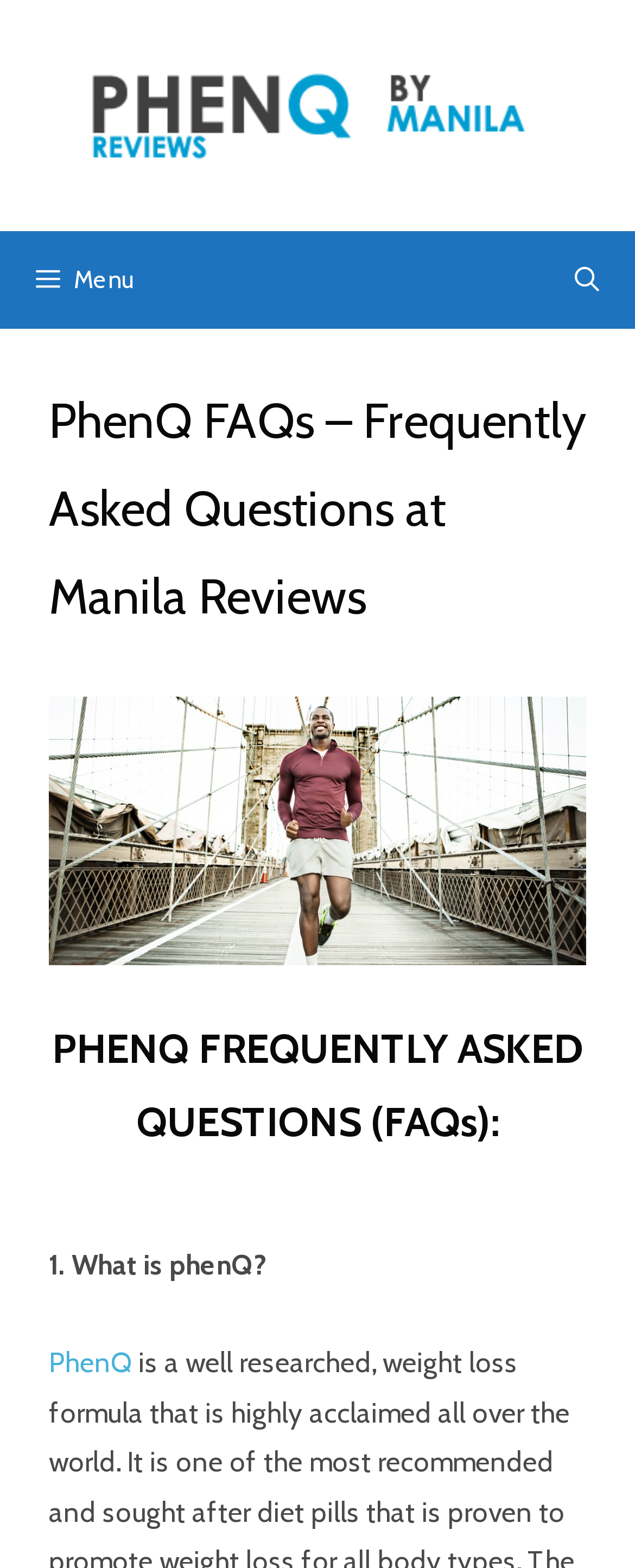For the given element description alt="Manila Reviews", determine the bounding box coordinates of the UI element. The coordinates should follow the format (top-left x, top-left y, bottom-right x, bottom-right y) and be within the range of 0 to 1.

[0.103, 0.061, 0.897, 0.082]